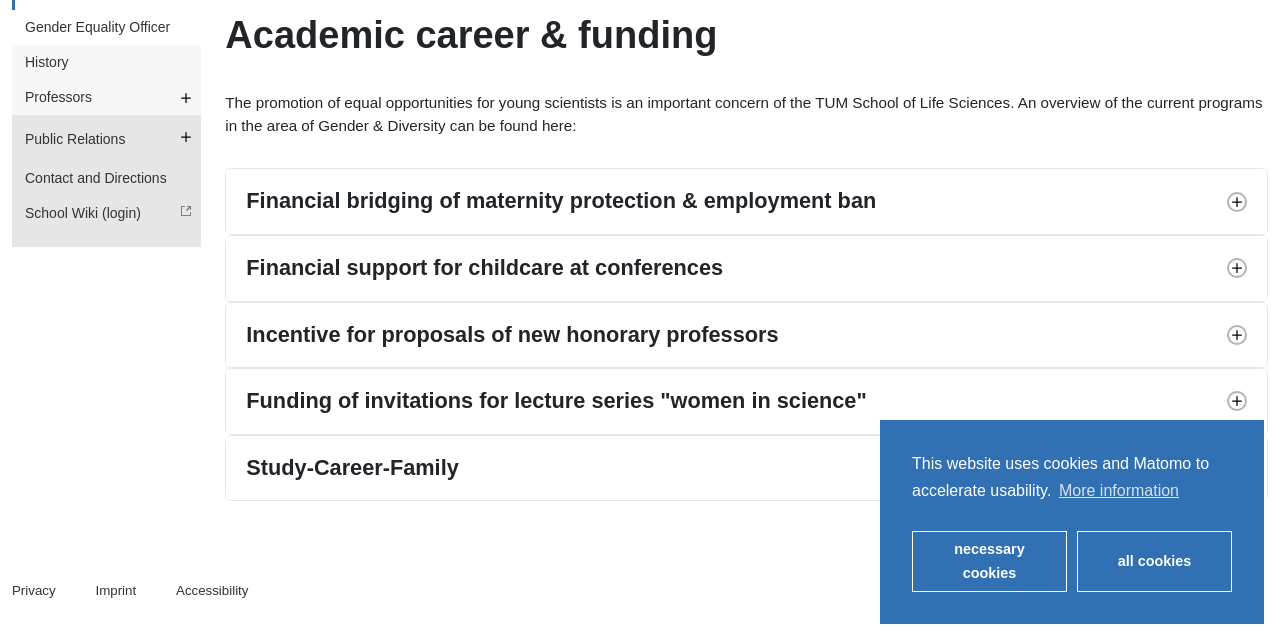Find the bounding box of the UI element described as: "Accessibility". The bounding box coordinates should be given as four float values between 0 and 1, i.e., [left, top, right, bottom].

[0.138, 0.911, 0.194, 0.938]